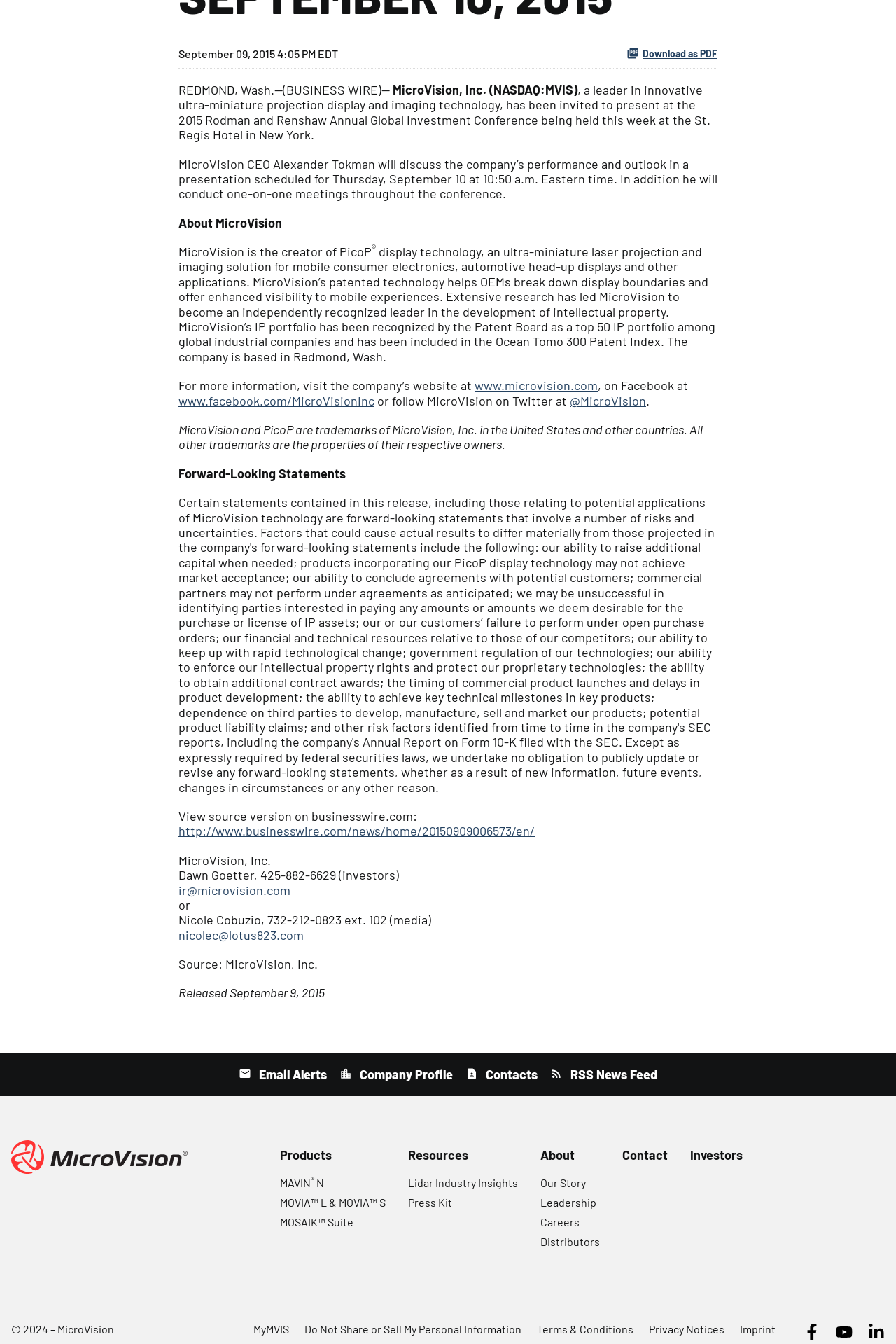Please identify the bounding box coordinates of the element's region that I should click in order to complete the following instruction: "Download as PDF". The bounding box coordinates consist of four float numbers between 0 and 1, i.e., [left, top, right, bottom].

[0.699, 0.034, 0.801, 0.045]